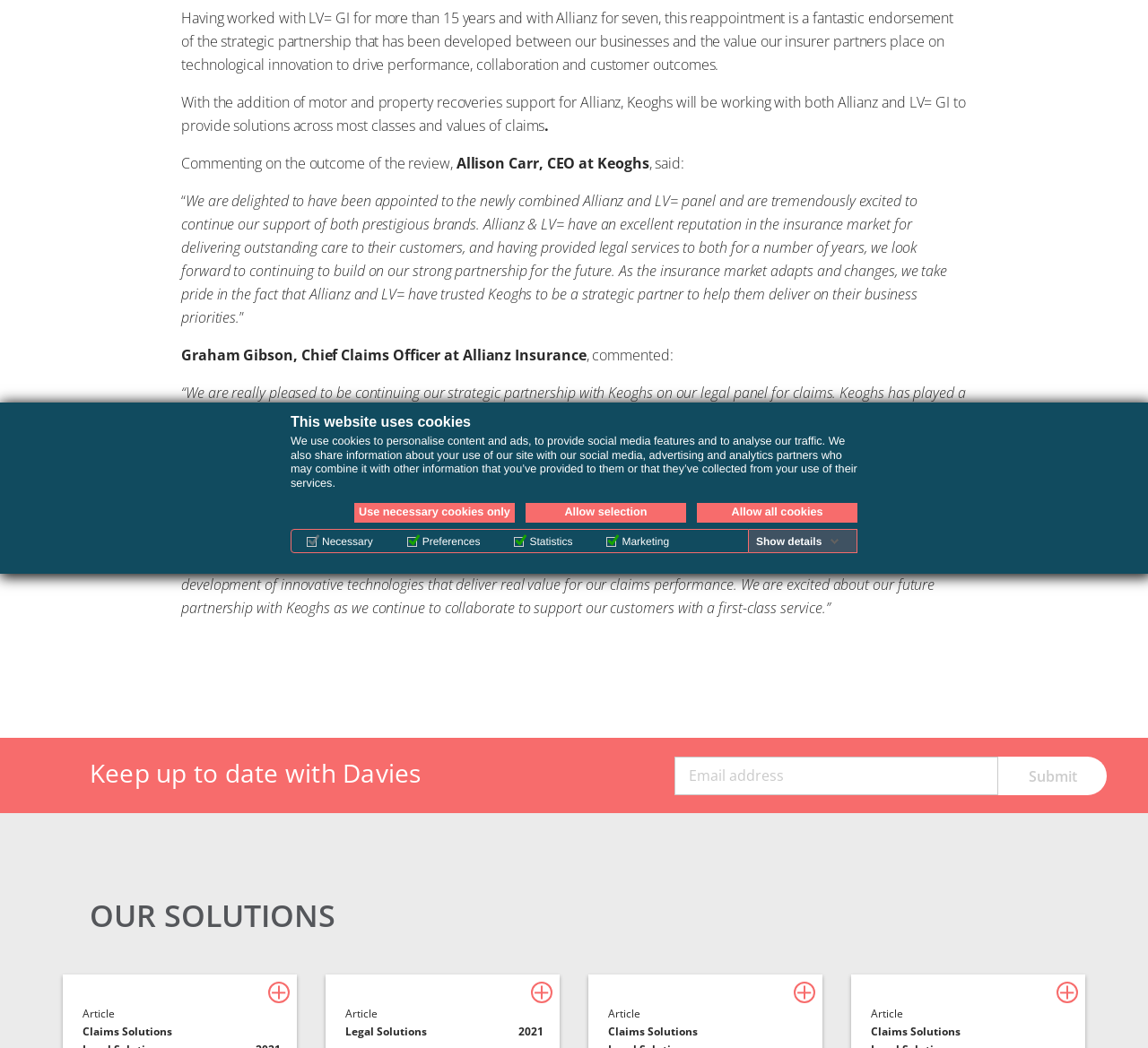Given the element description "Allow all cookies" in the screenshot, predict the bounding box coordinates of that UI element.

[0.607, 0.48, 0.747, 0.499]